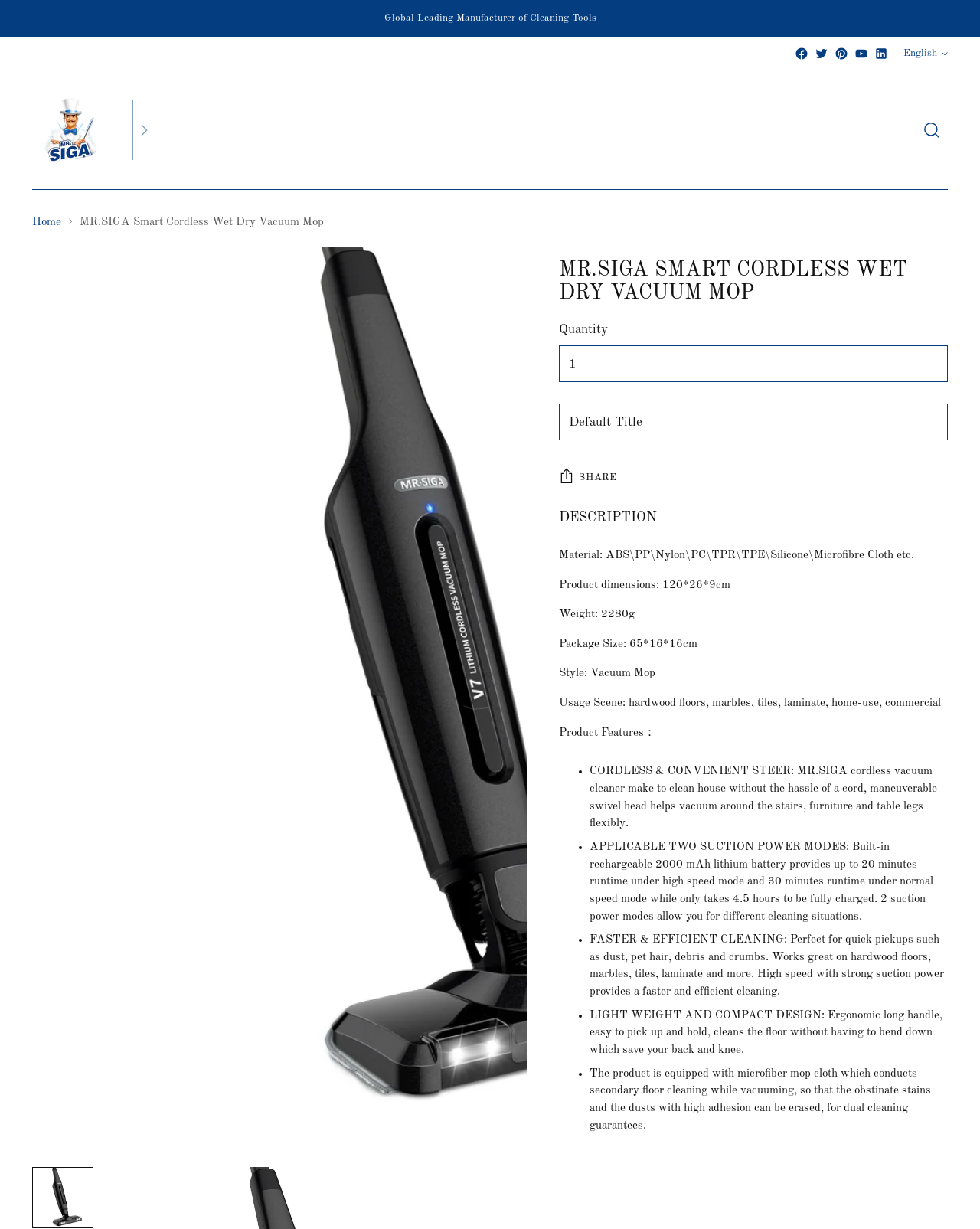Summarize the contents and layout of the webpage in detail.

This webpage is about a smart cordless vacuum mop made by MR SIGA. At the top, there are several social media links, including Facebook, Twitter, Pinterest, YouTube, and LinkedIn, each accompanied by an image. Below these links, there is a language selection button with an English option. 

On the left side, there is a navigation menu with a "Home" link and a breadcrumb trail showing the current page, "MR.SIGA Smart Cordless Wet Dry Vacuum Mop". 

In the main content area, there is a large image of the product, accompanied by a heading with the product name. Below the image, there are buttons to change the image and to navigate up. 

The product description section starts with a heading and includes details about the product, such as its material, dimensions, weight, package size, style, and usage scene. 

The product features are listed in bullet points, including its cordless and convenient design, two suction power modes, faster and efficient cleaning, light weight and compact design, and dual cleaning capabilities. 

At the bottom of the page, there is a status indicator with a polite and atomic live region.